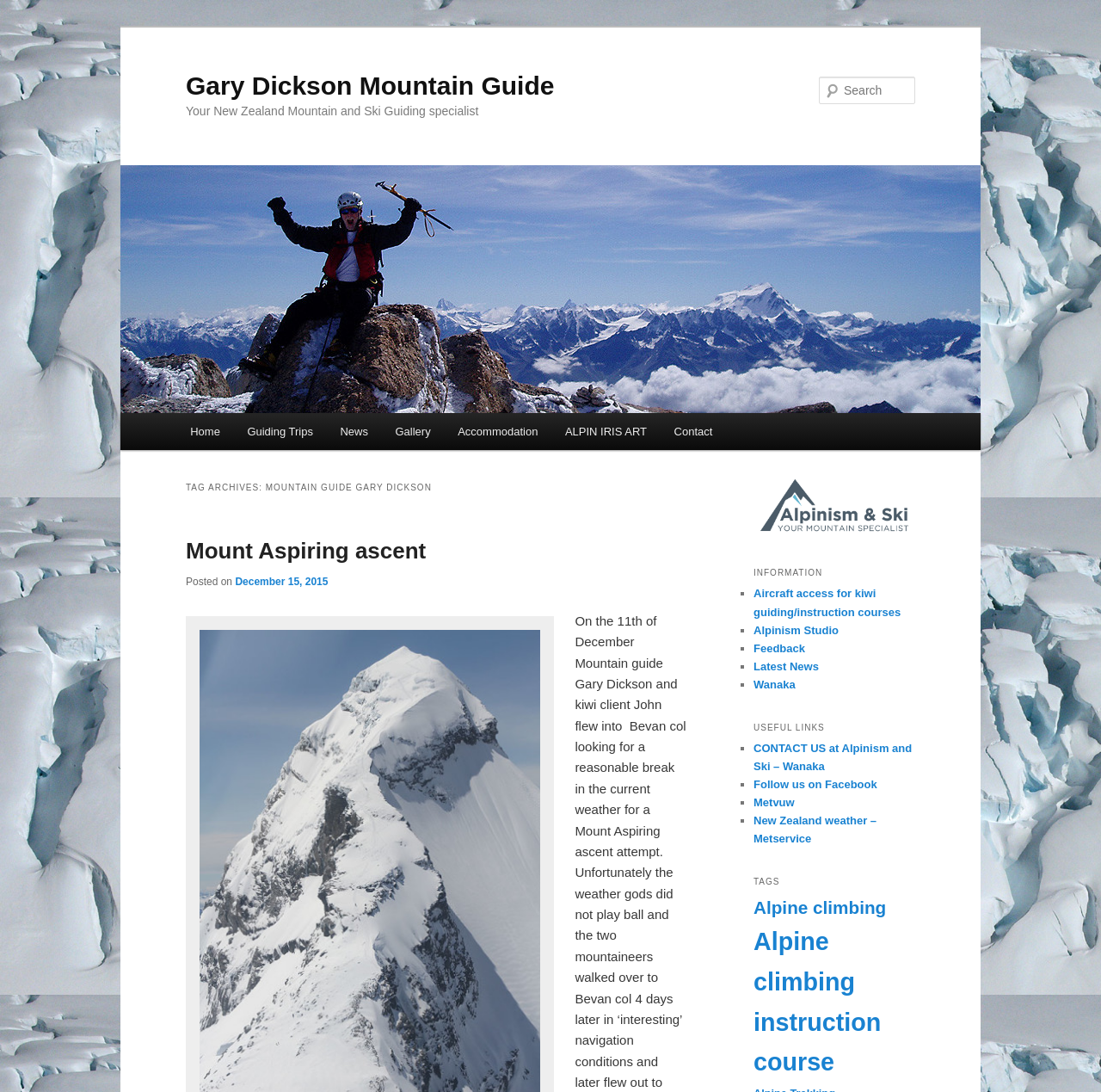Show the bounding box coordinates for the HTML element as described: "Alpine climbing".

[0.684, 0.822, 0.805, 0.84]